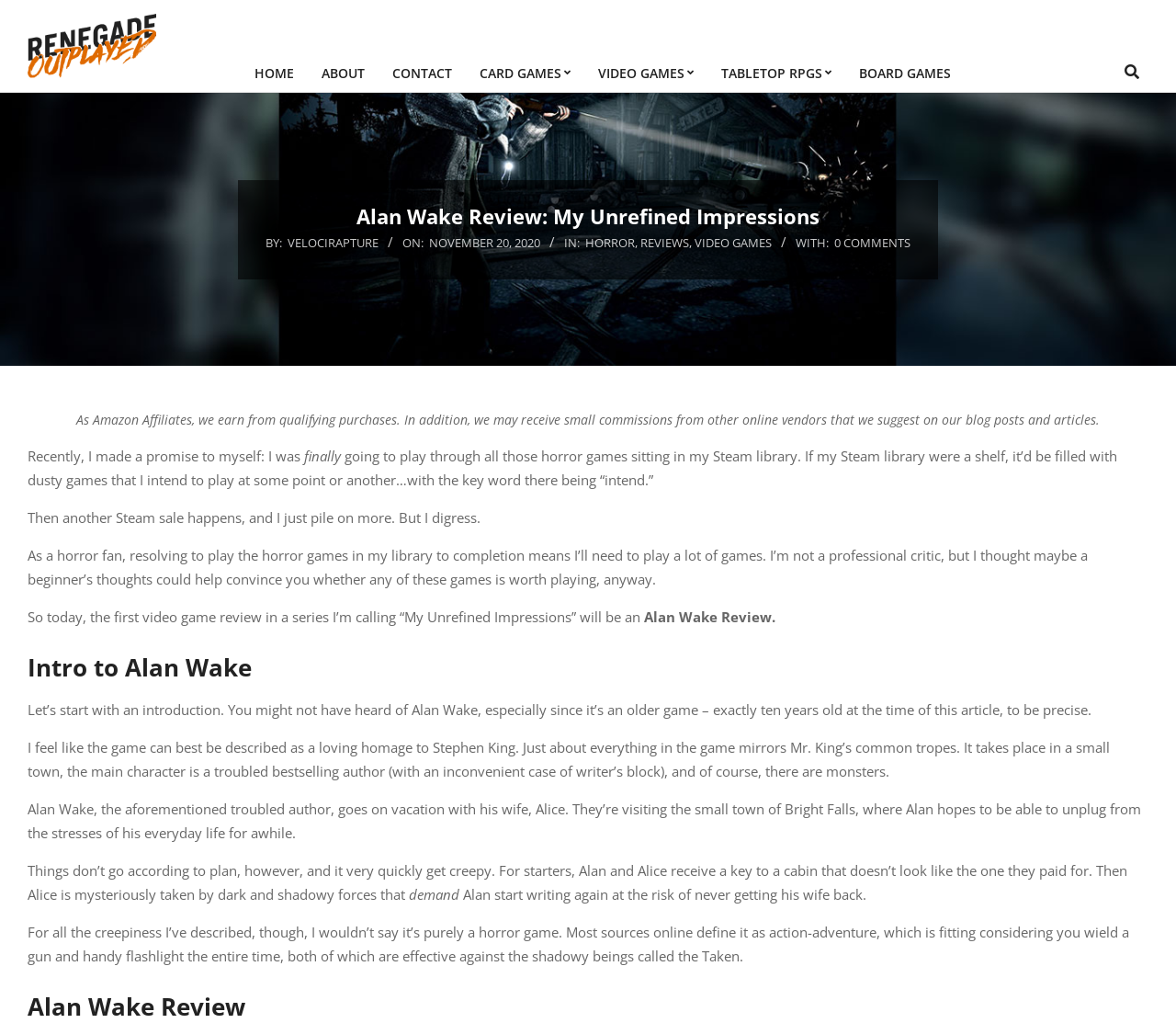Can you pinpoint the bounding box coordinates for the clickable element required for this instruction: "Read the 'Alan Wake Review'"? The coordinates should be four float numbers between 0 and 1, i.e., [left, top, right, bottom].

[0.023, 0.594, 0.659, 0.612]